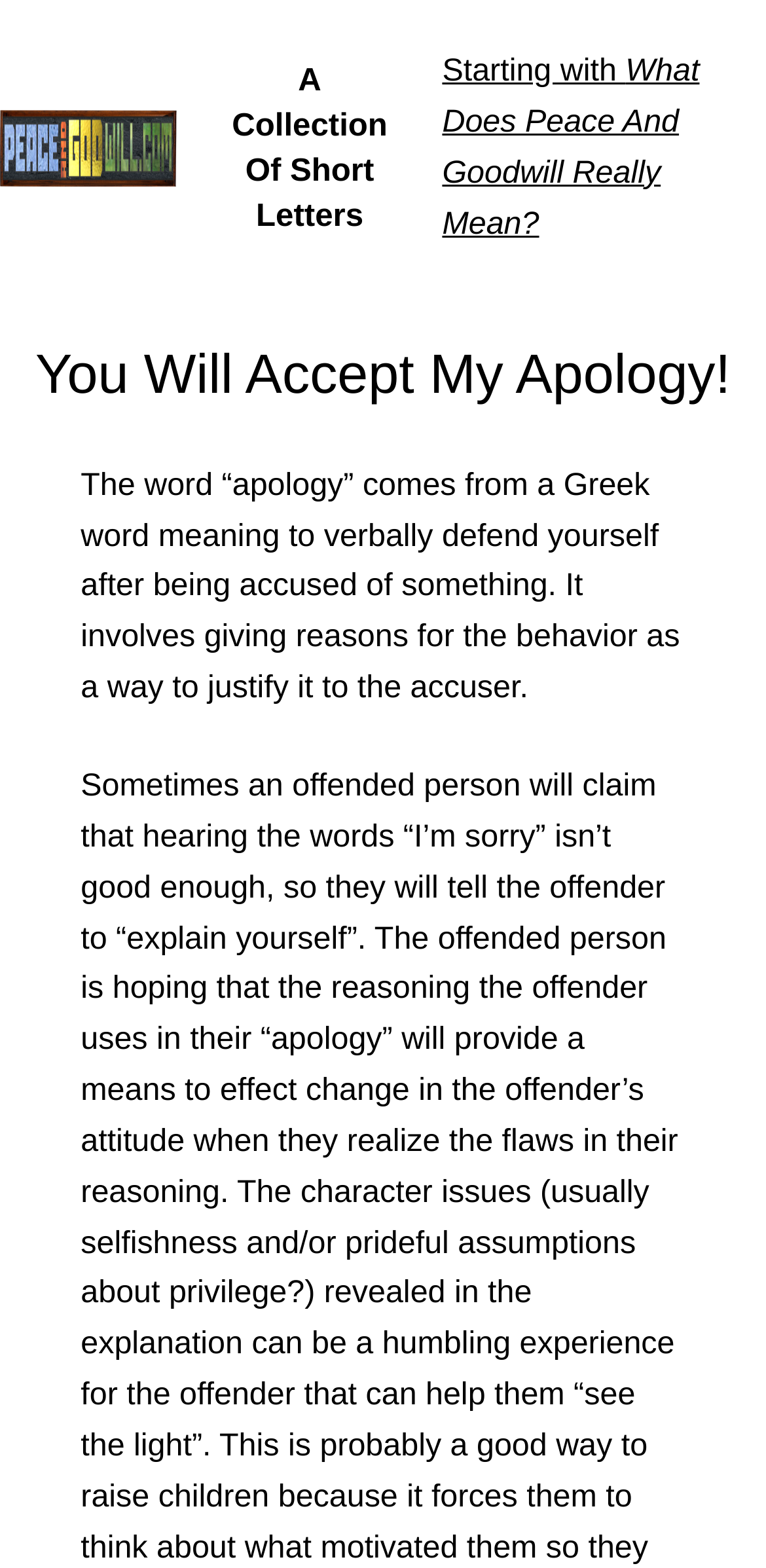Please answer the following question using a single word or phrase: How many links are present on the webpage?

3